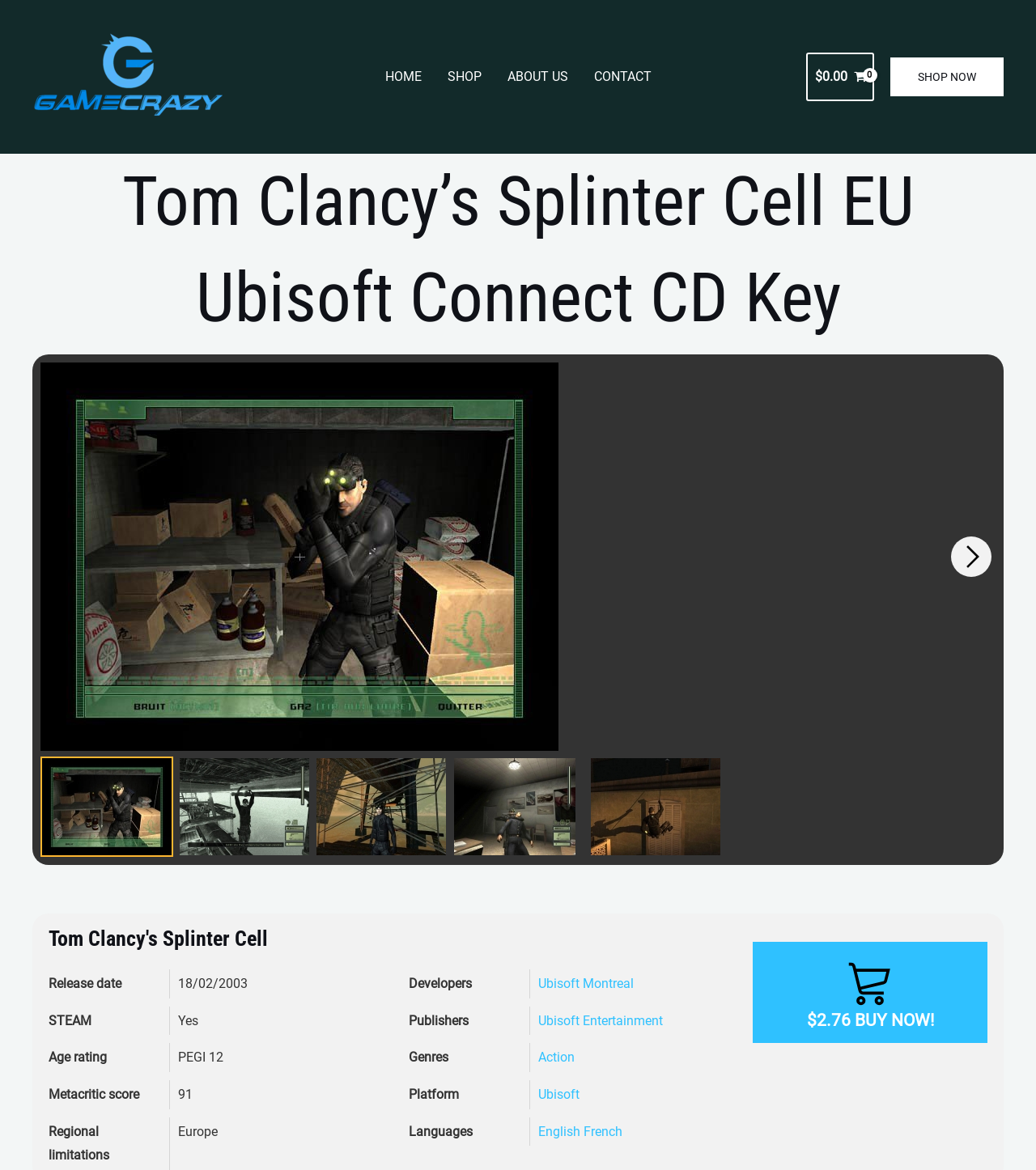Based on the image, please elaborate on the answer to the following question:
What is the release date of the game?

The release date of the game can be found in the description list element with the term 'Release date' and the detail '18/02/2003'.